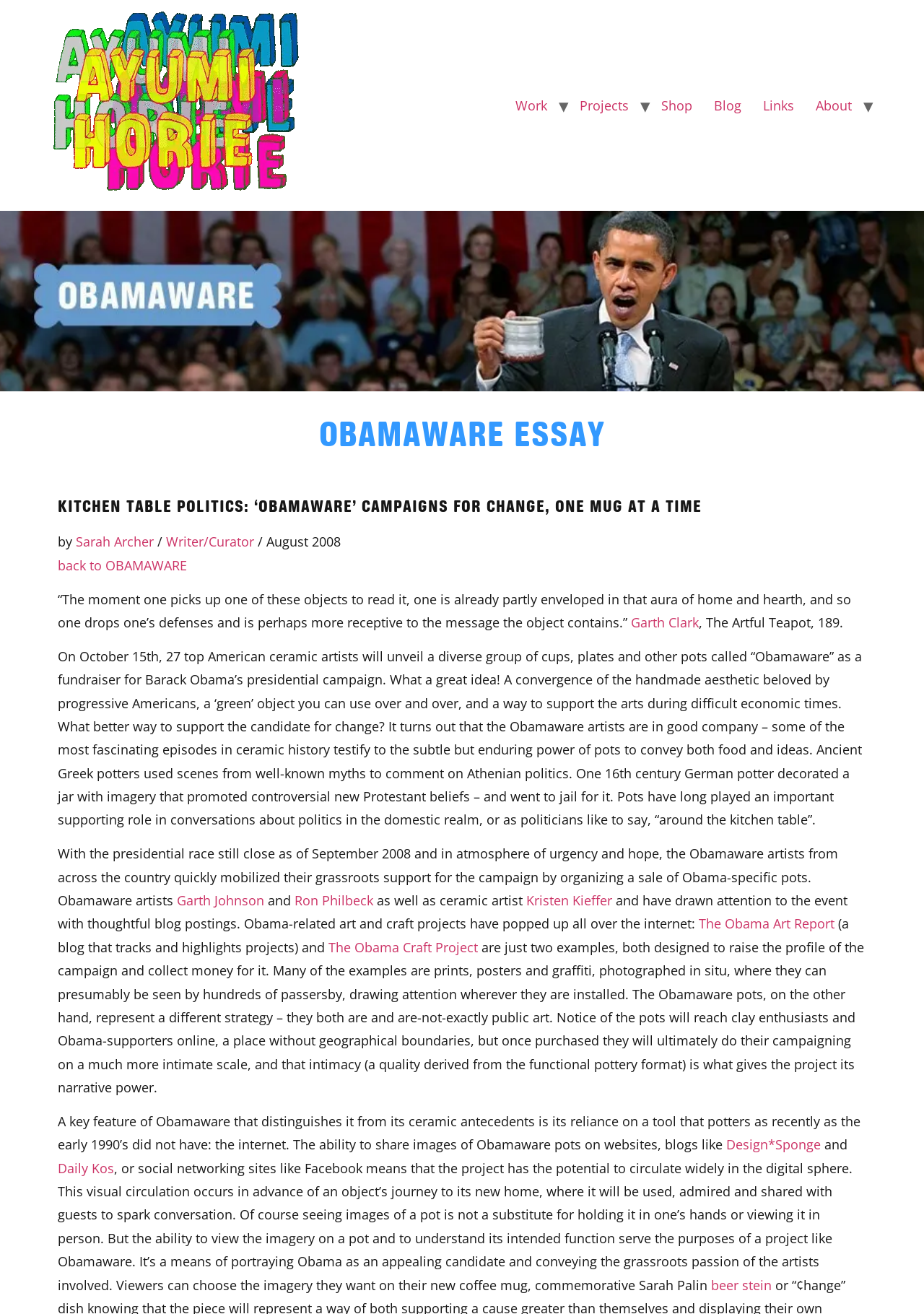Indicate the bounding box coordinates of the element that must be clicked to execute the instruction: "Check the 'Shop' link". The coordinates should be given as four float numbers between 0 and 1, i.e., [left, top, right, bottom].

[0.704, 0.067, 0.761, 0.094]